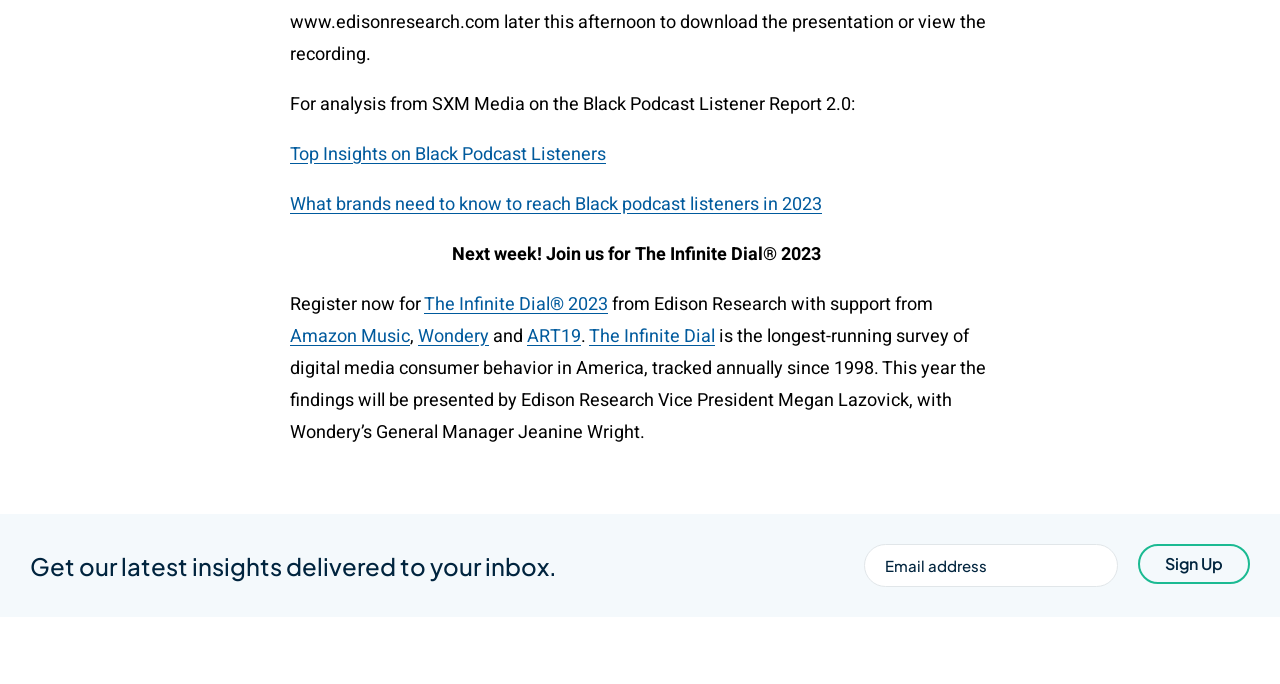Identify the bounding box for the described UI element: "The Infinite Dial® 2023".

[0.331, 0.425, 0.475, 0.465]